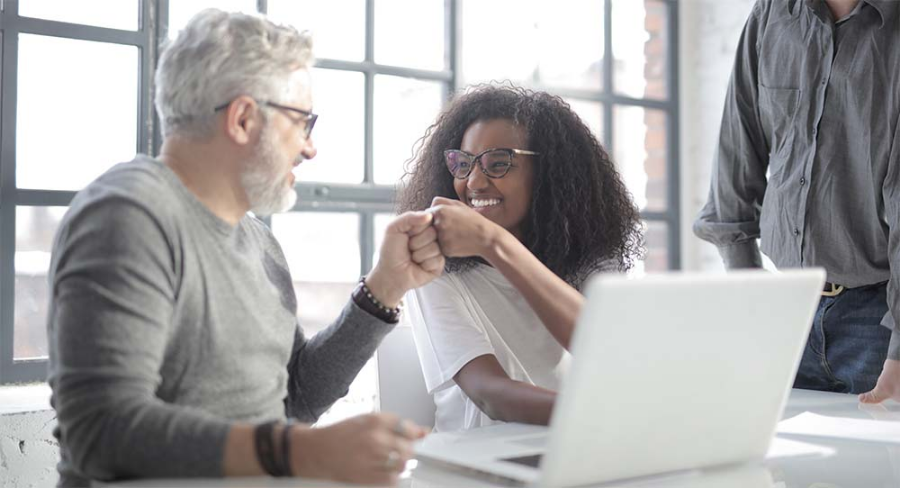What is the woman wearing?
Please utilize the information in the image to give a detailed response to the question.

The caption describes the woman as wearing stylish eyewear, which suggests that her glasses or spectacles are fashionable and trendy.